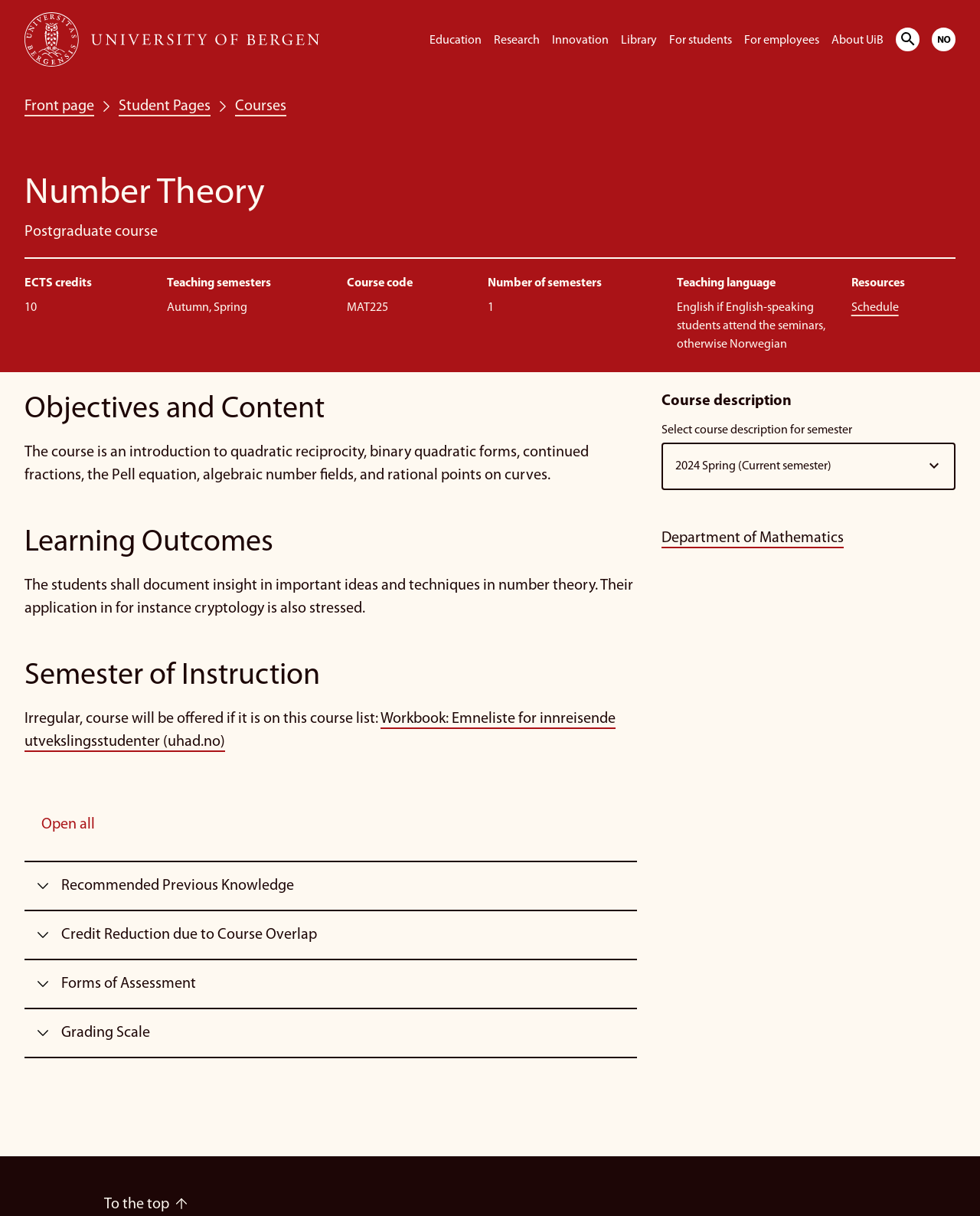Highlight the bounding box coordinates of the region I should click on to meet the following instruction: "Open the 'Objectives and Content' section".

[0.025, 0.321, 0.65, 0.352]